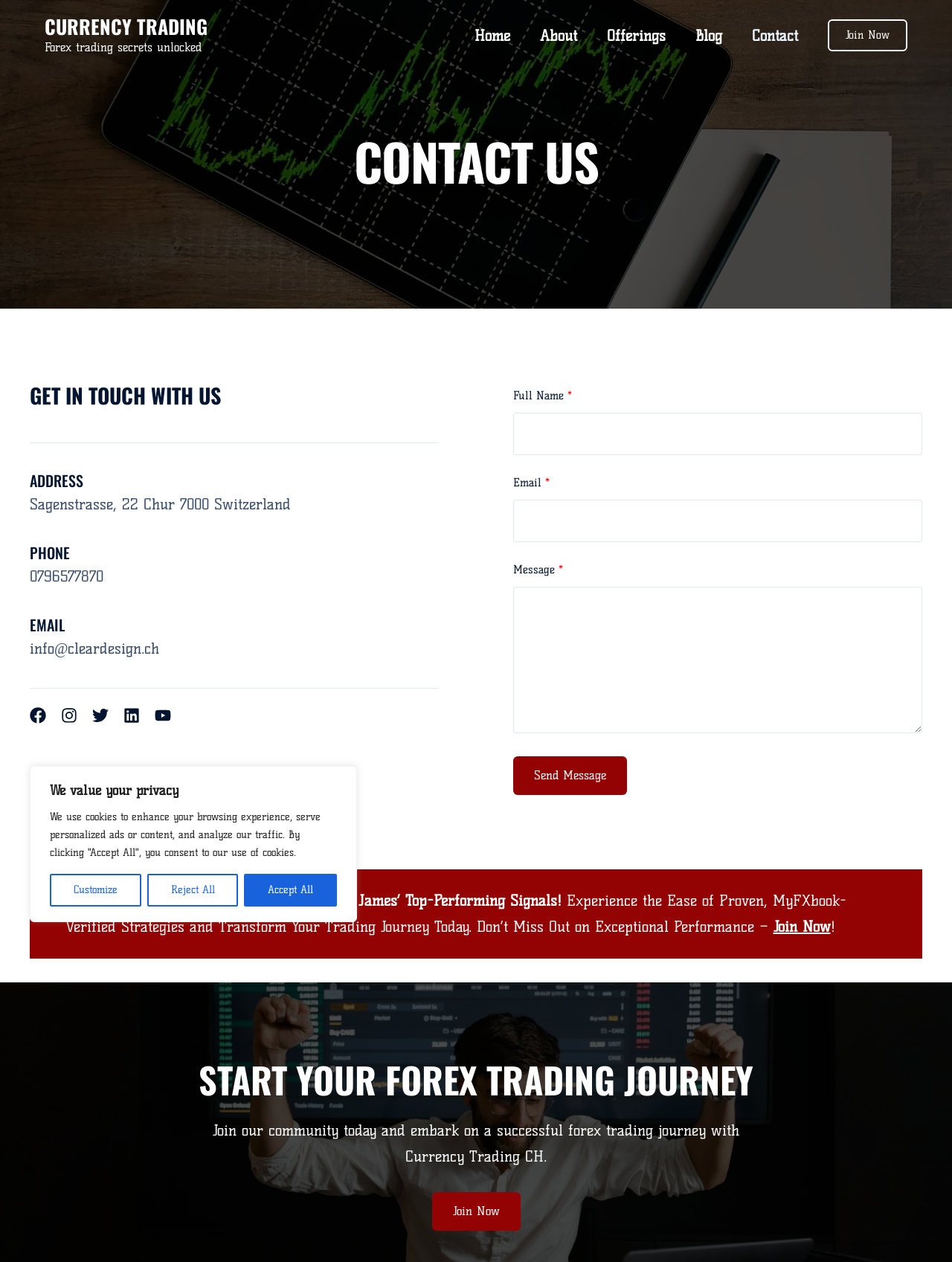Refer to the element description Contact and identify the corresponding bounding box in the screenshot. Format the coordinates as (top-left x, top-left y, bottom-right x, bottom-right y) with values in the range of 0 to 1.

[0.774, 0.005, 0.854, 0.052]